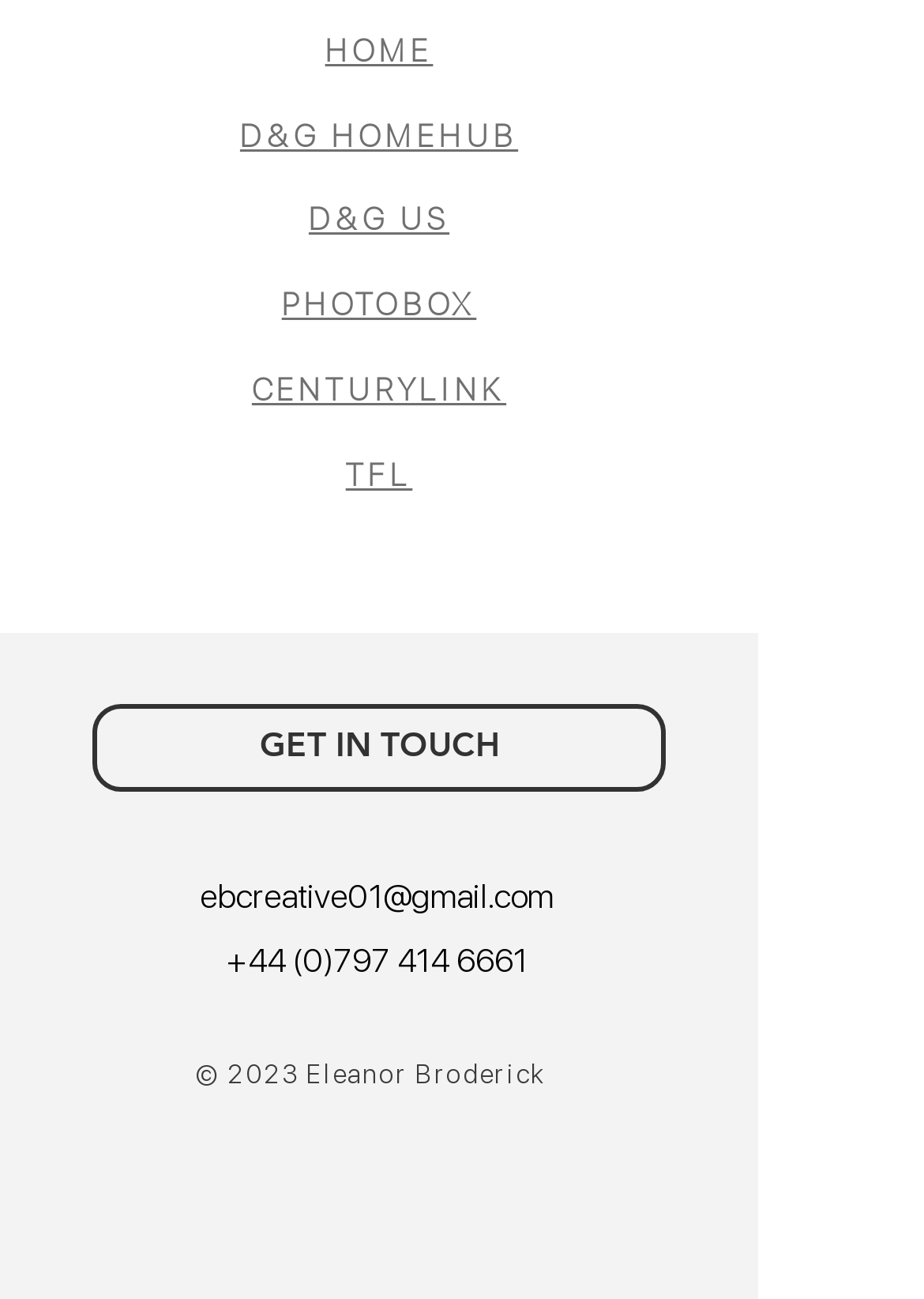What is the phone number provided?
Answer the question with a thorough and detailed explanation.

I identified the phone number by examining the link with the text '+44 (0)797 414 6661' and its bounding box coordinates [0.245, 0.724, 0.571, 0.753], which indicates it is a contact information.